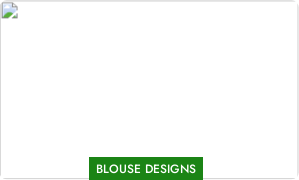What is the purpose of the headings in the image?
Based on the image, please offer an in-depth response to the question.

The headings in the image refer to different aspects of blouse designs, hinting at a diverse range of options available, and suggesting that the resource is dedicated to exploring and showcasing unique blouse designs.